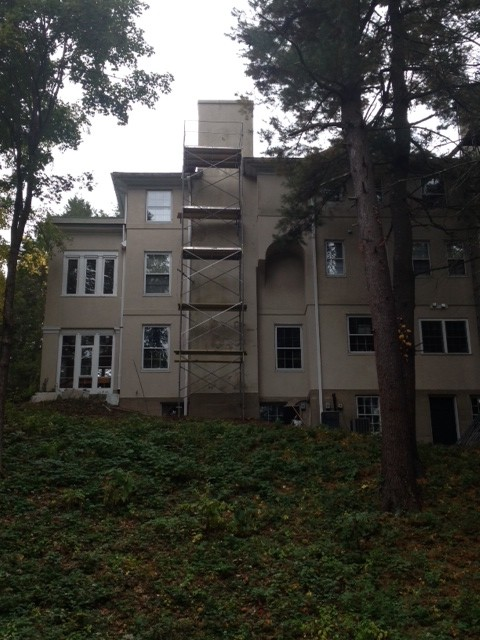Thoroughly describe what you see in the image.

The image showcases the rear side of a residential building undergoing restoration. Prominently displayed is a tall scaffold structure, indicating that work is in progress, likely to address maintenance or renovation needs. The building features a blend of stylized architectural elements, characterized by large windows that allow ample natural light and are framed with white trim, set against a muted beige facade. Flanking the structure are tall trees in varying shades of green, enhancing the serene outdoor setting. The foreground is covered in lush greenery, suggesting the building is positioned on a hillside. This image captures the essence of a well-maintained property in the midst of restoration, reflecting the commitment of Gilrace Masonry to uphold and enhance the structural integrity and aesthetic appeal of homes.